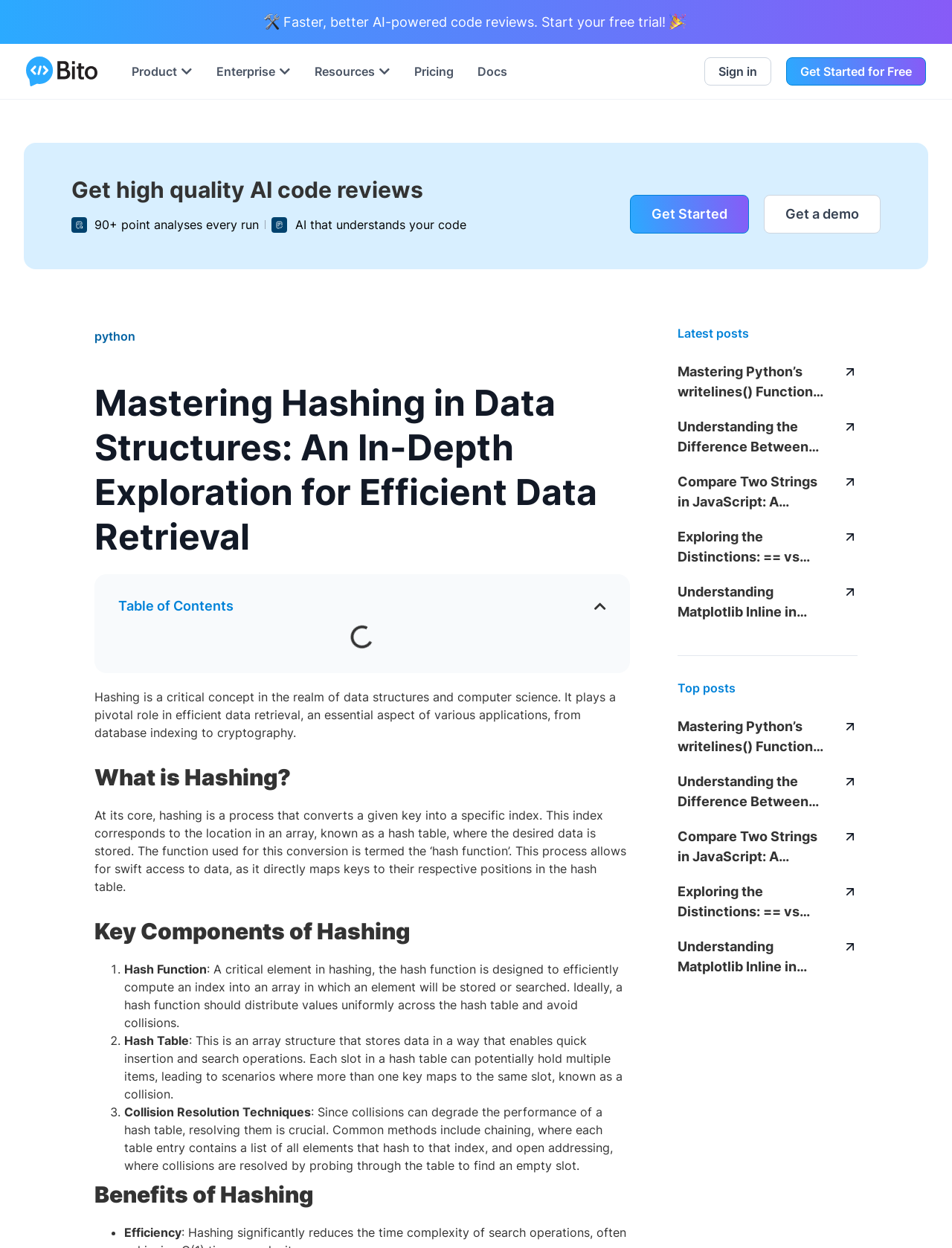What is the benefit of hashing in terms of efficiency?
Please give a detailed answer to the question using the information shown in the image.

The webpage highlights that one of the benefits of hashing is efficiency, specifically in terms of data retrieval. Hashing allows for swift access to data, as it directly maps keys to their respective positions in the hash table, making it an essential aspect of various applications.